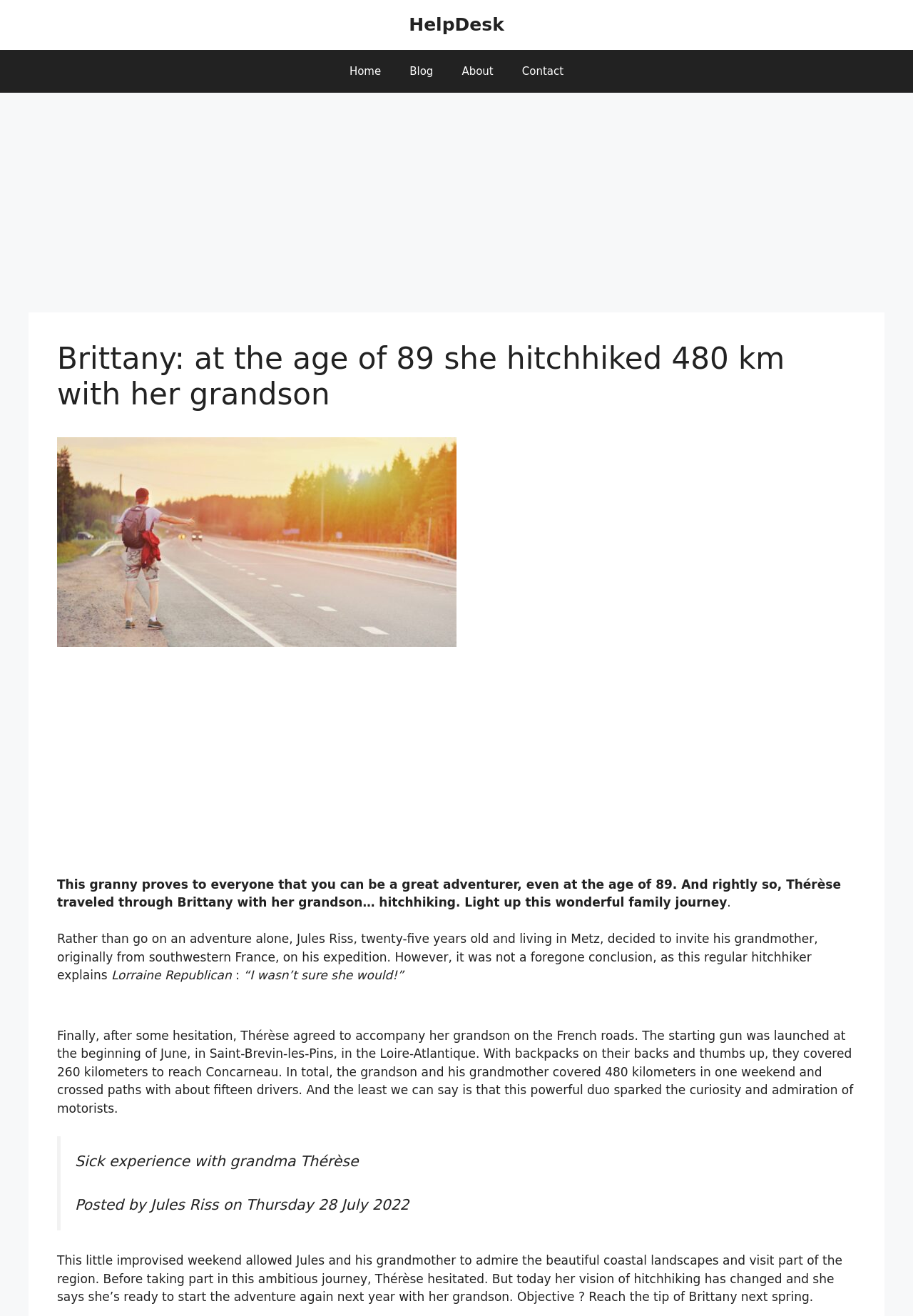Calculate the bounding box coordinates for the UI element based on the following description: "aria-label="Advertisement" name="aswift_1" title="Advertisement"". Ensure the coordinates are four float numbers between 0 and 1, i.e., [left, top, right, bottom].

[0.031, 0.081, 0.969, 0.233]